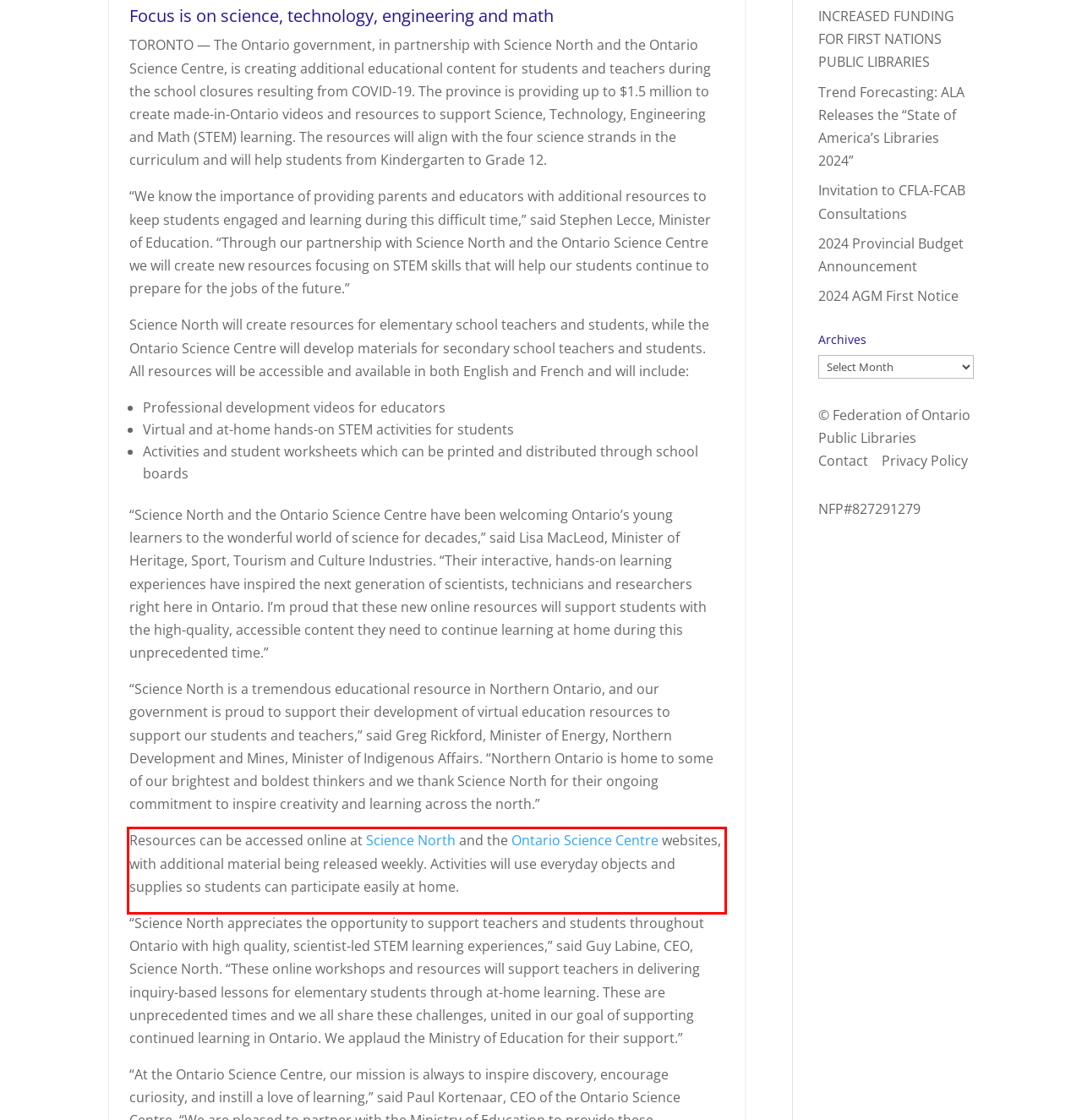Given a webpage screenshot, locate the red bounding box and extract the text content found inside it.

Resources can be accessed online at Science North and the Ontario Science Centre websites, with additional material being released weekly. Activities will use everyday objects and supplies so students can participate easily at home.